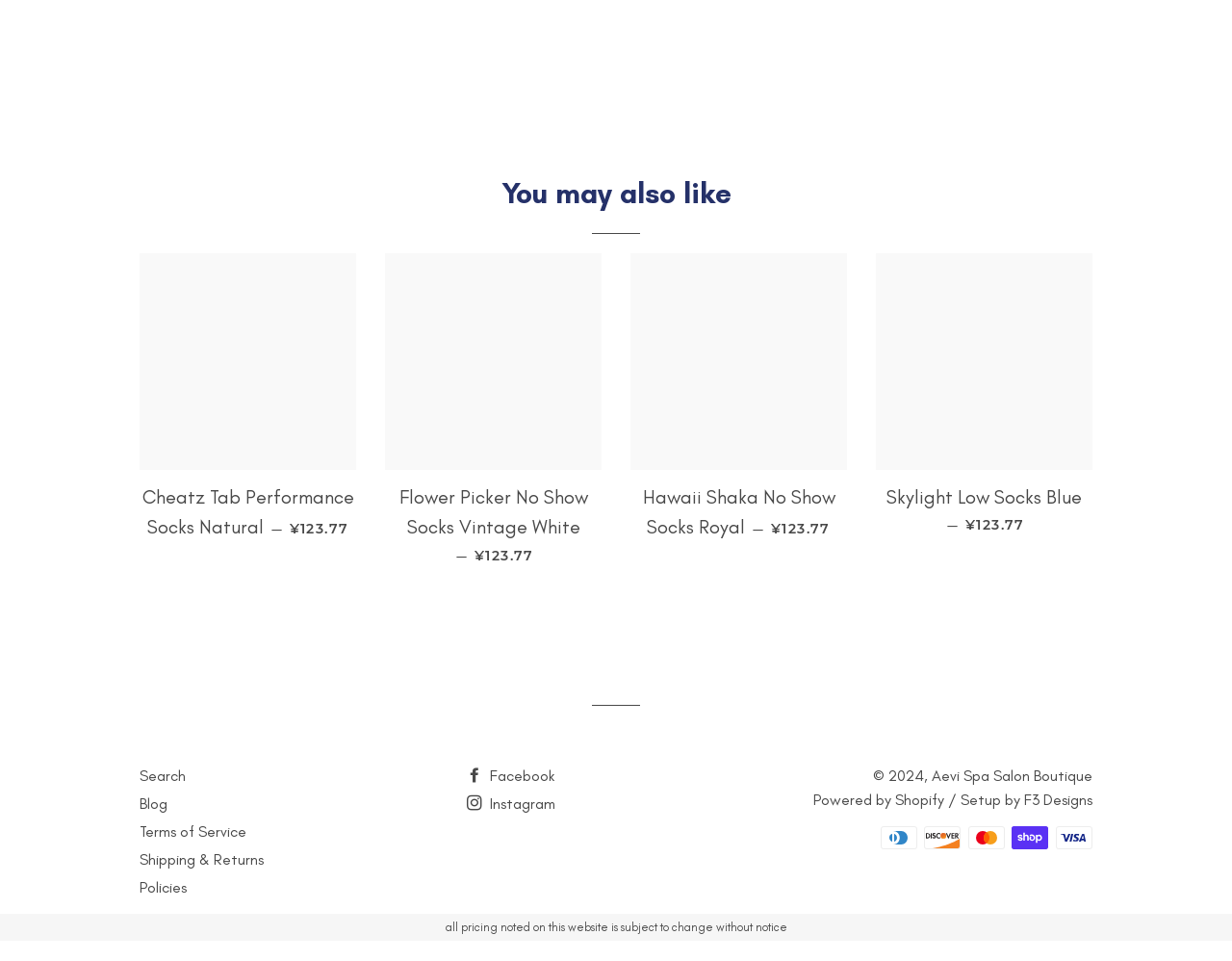Locate the bounding box coordinates of the area that needs to be clicked to fulfill the following instruction: "Go to Blog". The coordinates should be in the format of four float numbers between 0 and 1, namely [left, top, right, bottom].

[0.113, 0.826, 0.136, 0.845]